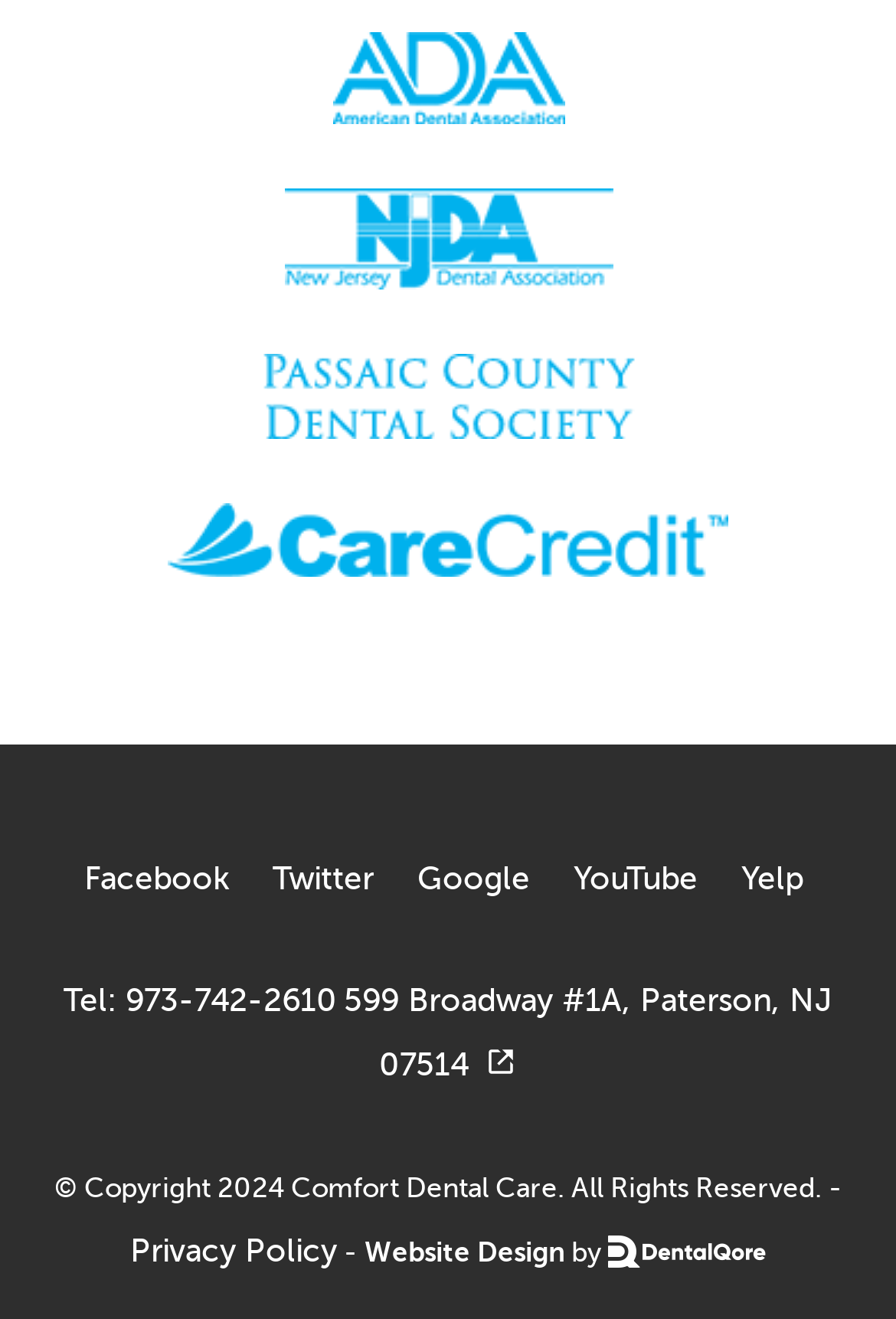Determine the bounding box for the described UI element: "Twitter".

[0.304, 0.642, 0.427, 0.691]